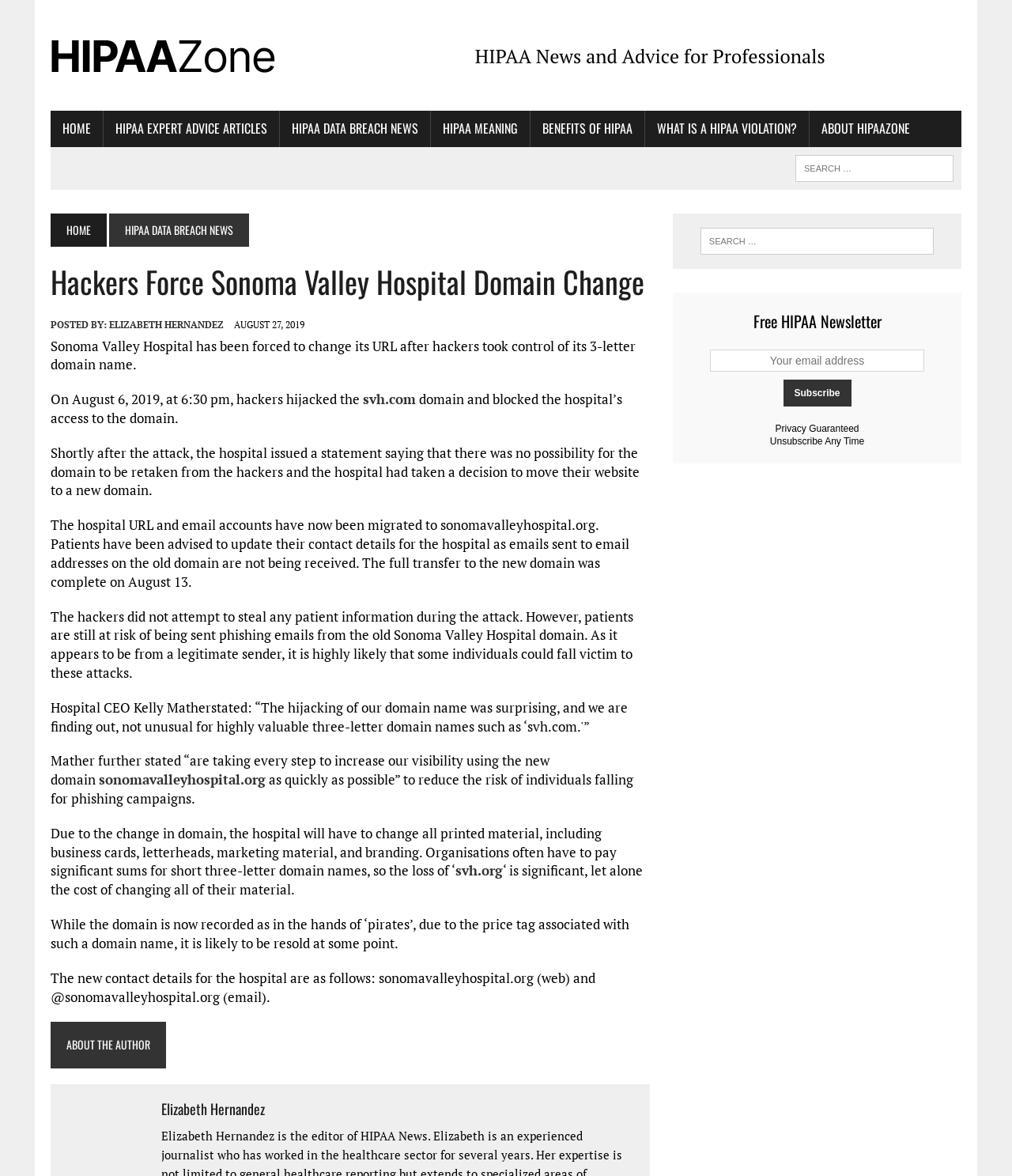What is the name of the hospital mentioned in the article?
Please provide a comprehensive answer based on the visual information in the image.

The article mentions that Sonoma Valley Hospital has been forced to change its URL after hackers took control of its 3-letter domain name. This information is found in the first paragraph of the article.